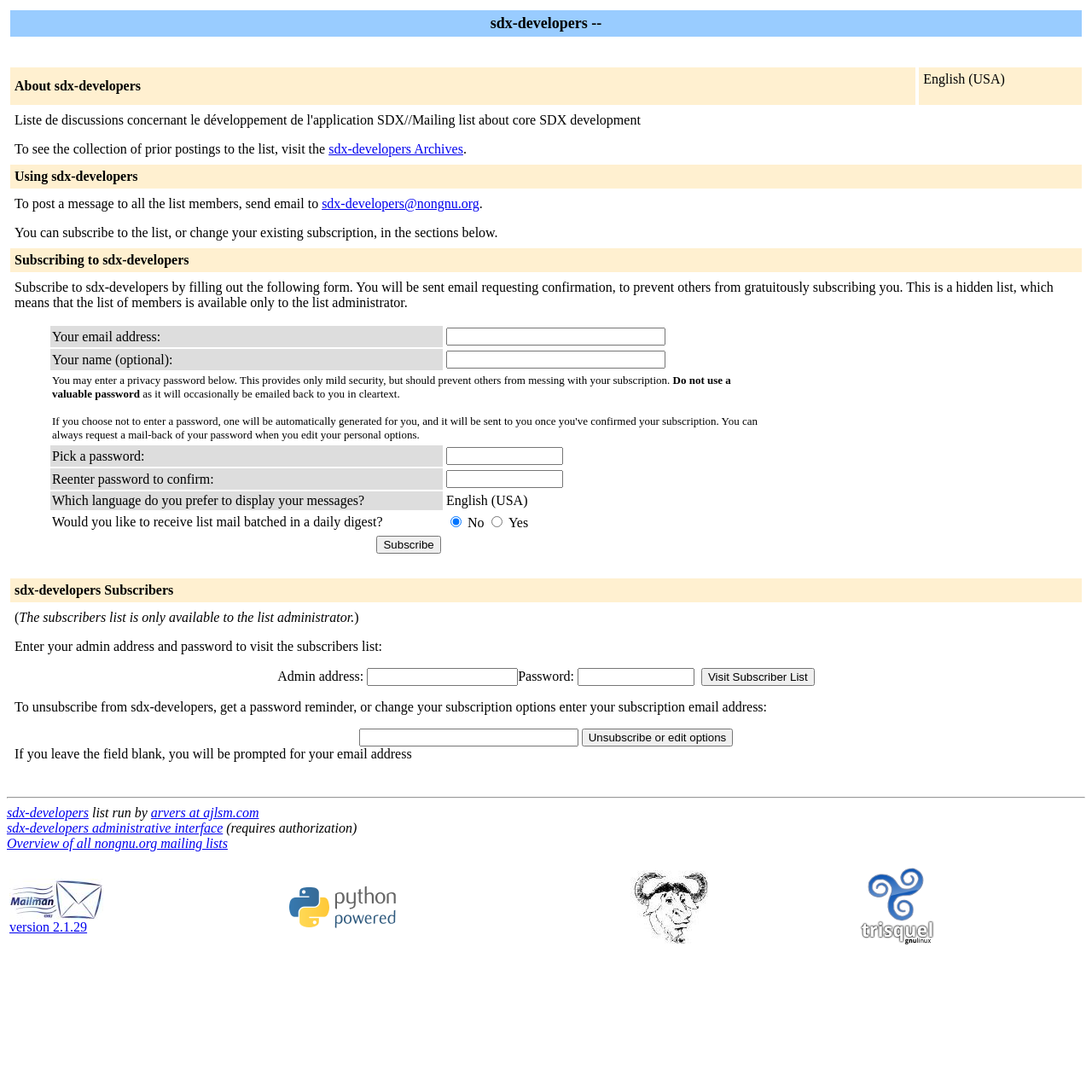Identify the bounding box coordinates necessary to click and complete the given instruction: "Check sdx-developers Archives".

[0.301, 0.13, 0.424, 0.143]